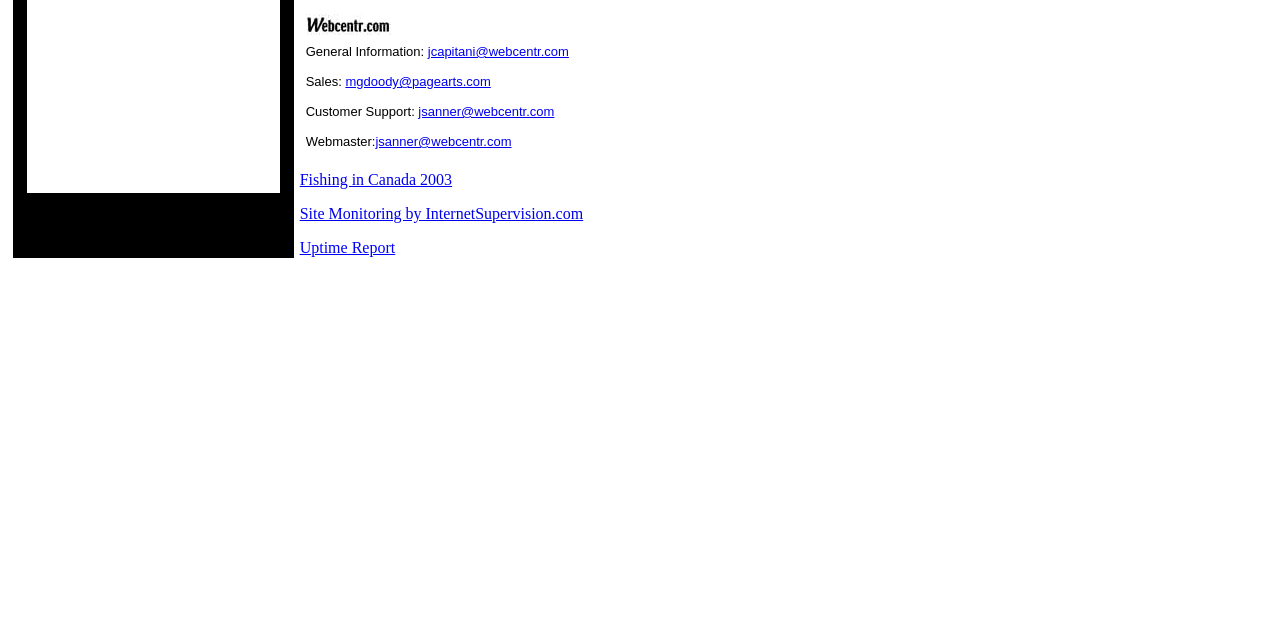Find the bounding box coordinates of the UI element according to this description: "Site Monitoring by InternetSupervision.com".

[0.234, 0.32, 0.456, 0.347]